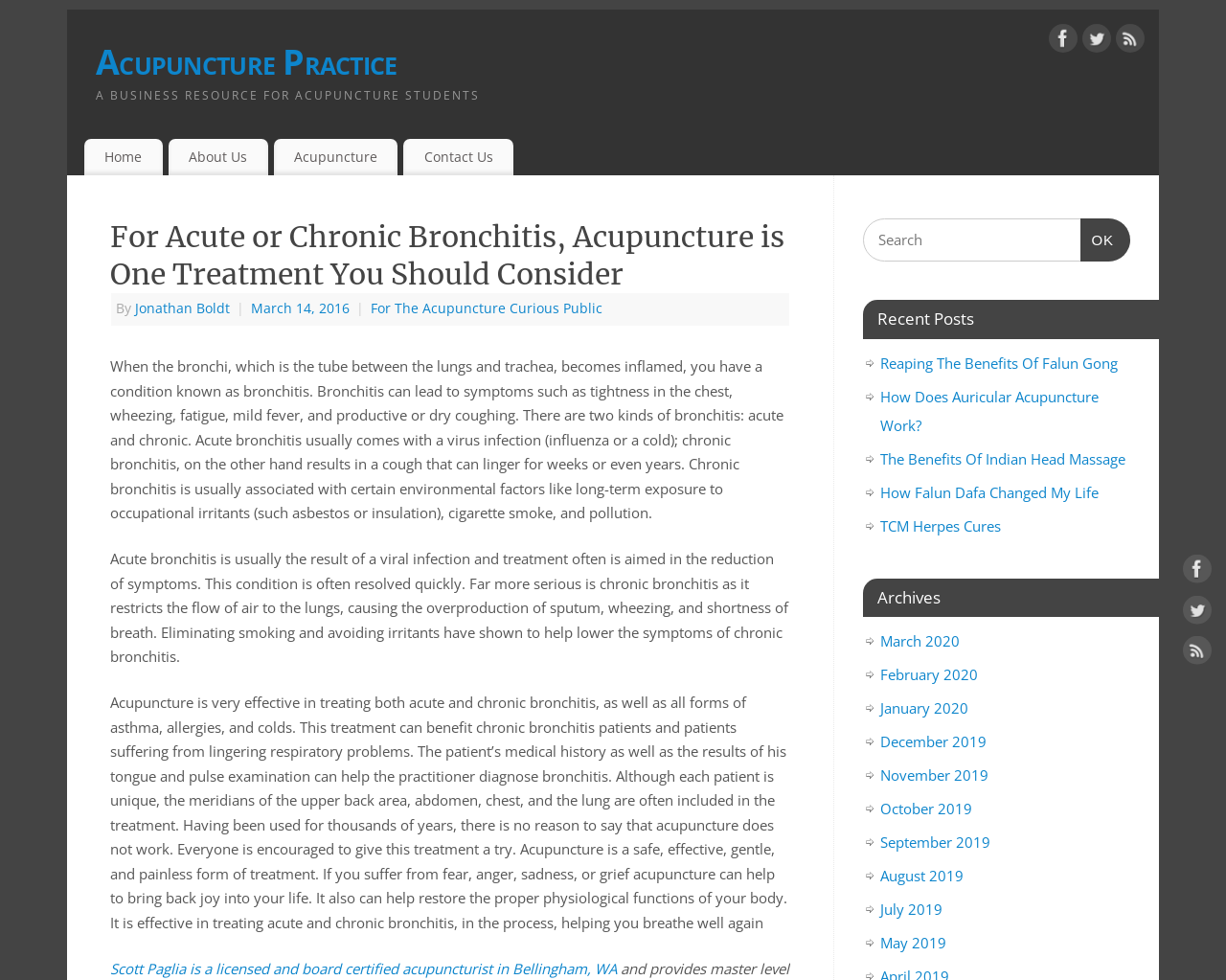Can you find and provide the title of the webpage?

For Acute or Chronic Bronchitis, Acupuncture is One Treatment You Should Consider